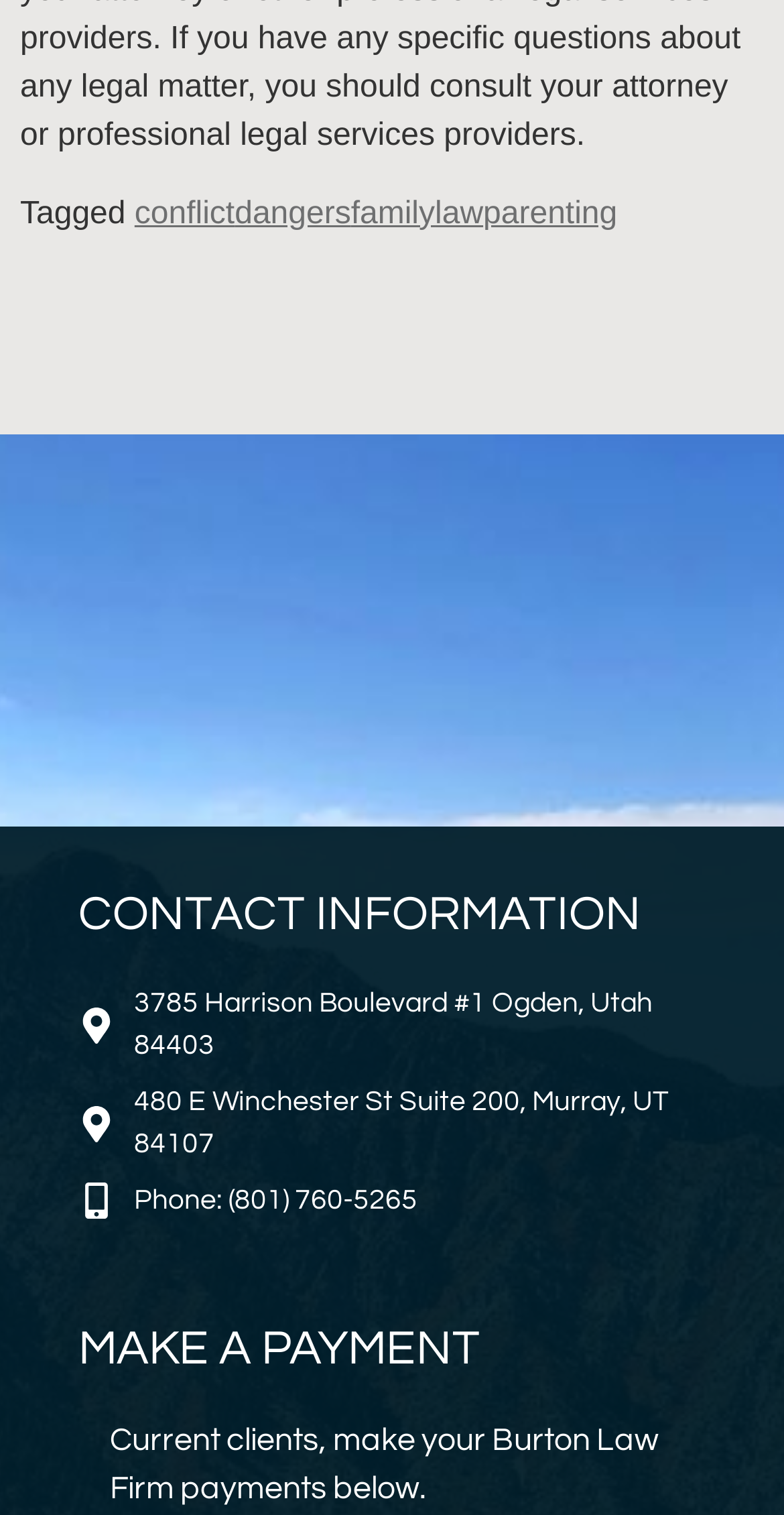Please answer the following question as detailed as possible based on the image: 
What is the address of the Ogden office?

I found the address by looking at the static text element with the bounding box coordinates [0.171, 0.653, 0.832, 0.699] which contains the address information.